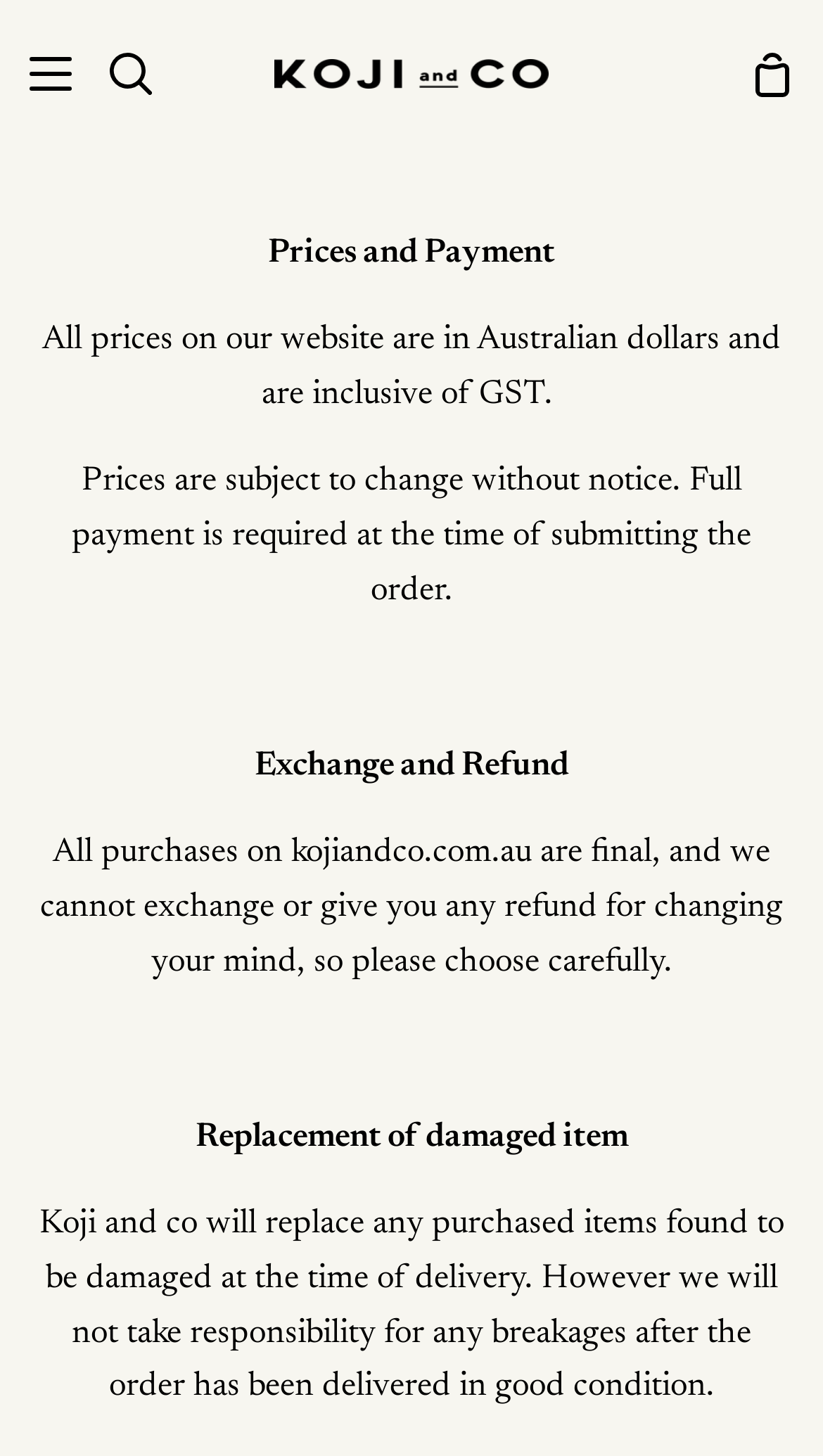What is the status of full payment?
Using the image, elaborate on the answer with as much detail as possible.

According to the static text 'Full payment is required at the time of submitting the order.', full payment is required at the time of submitting the order, indicating that payment must be made in full at the time of placing the order.